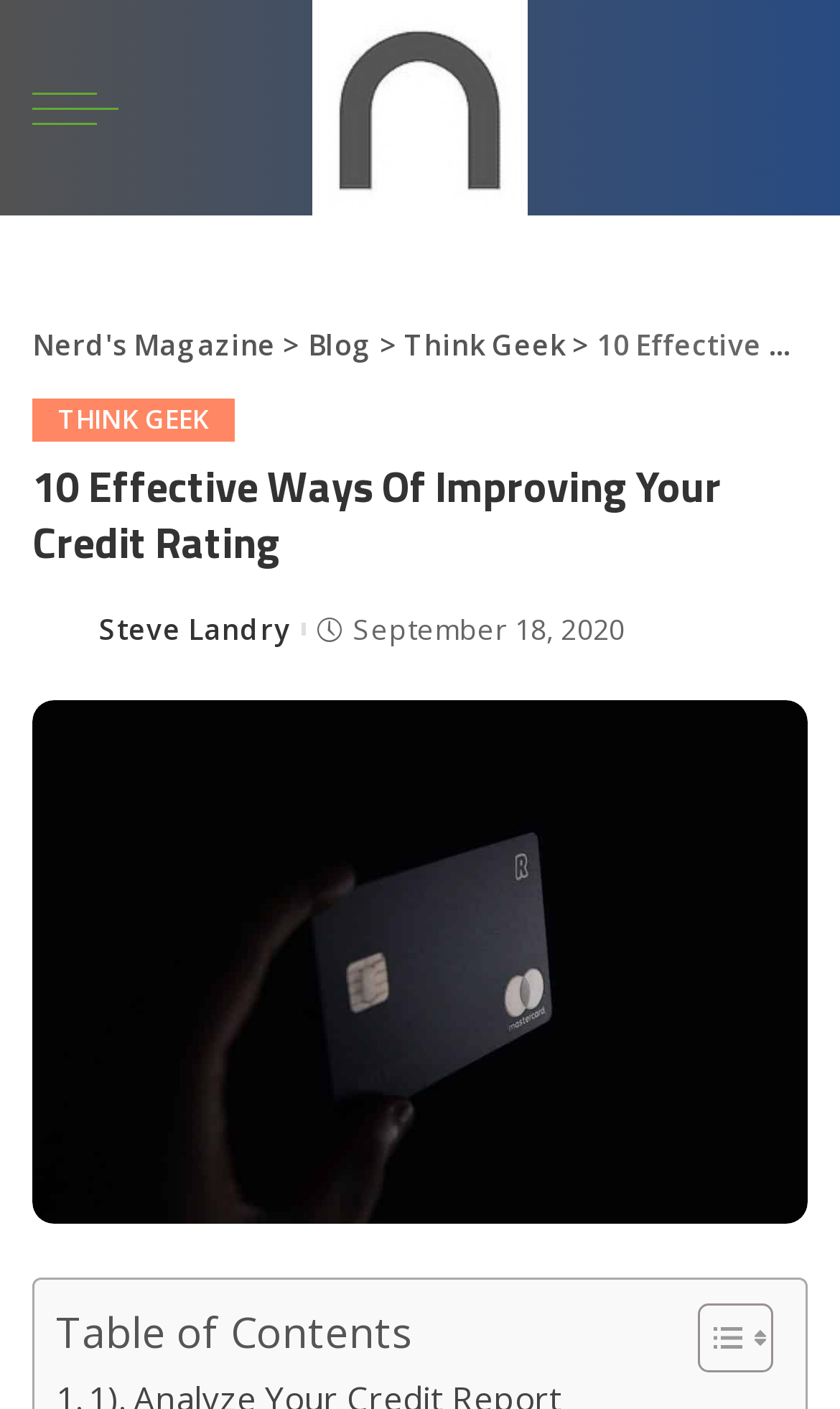Locate the primary headline on the webpage and provide its text.

10 Effective Ways Of Improving Your Credit Rating